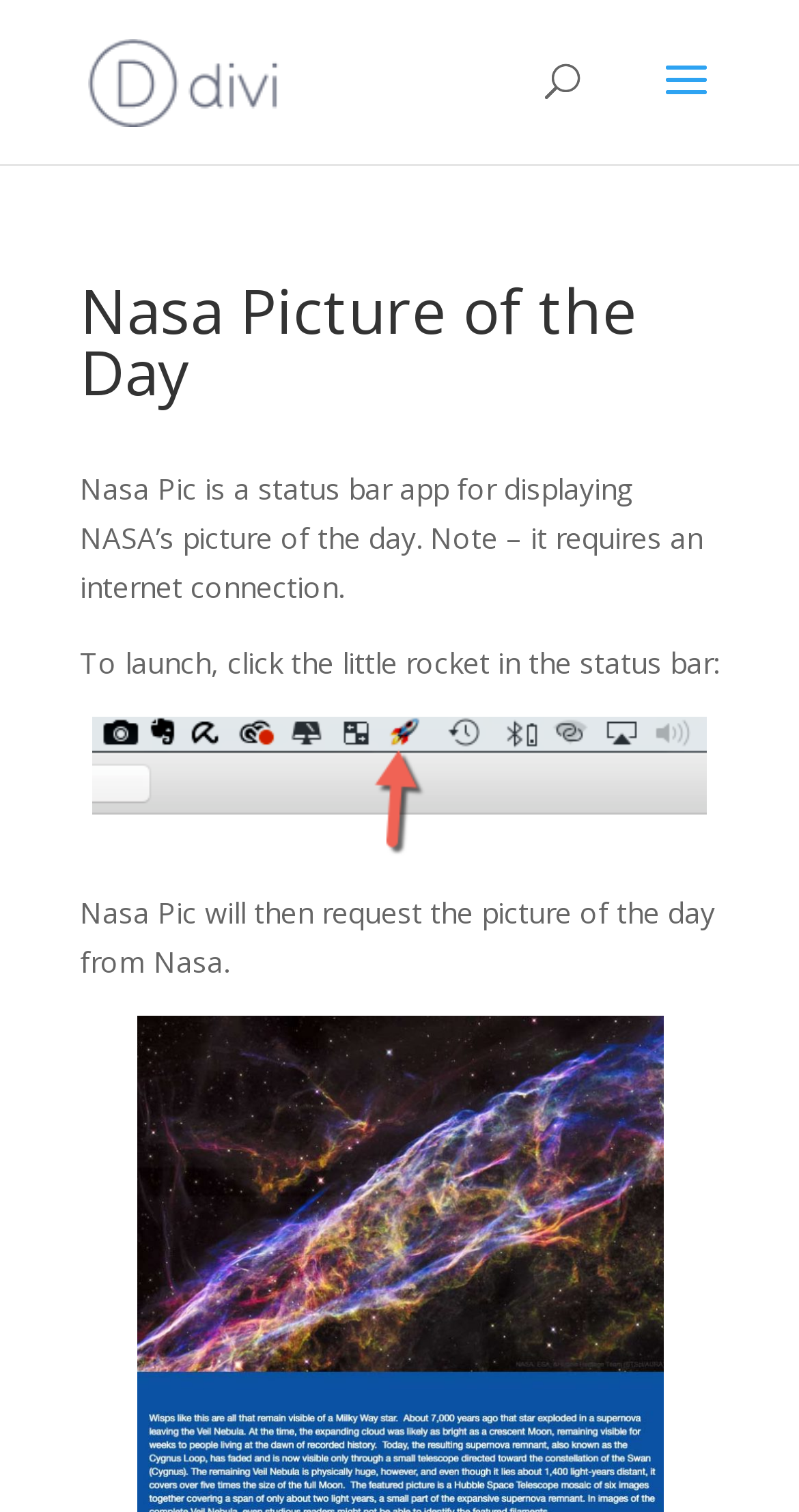What is the purpose of Nasa Pic?
Provide a thorough and detailed answer to the question.

Based on the webpage content, Nasa Pic is a status bar app that displays NASA's picture of the day. This is stated in the text 'Nasa Pic is a status bar app for displaying NASA’s picture of the day.'